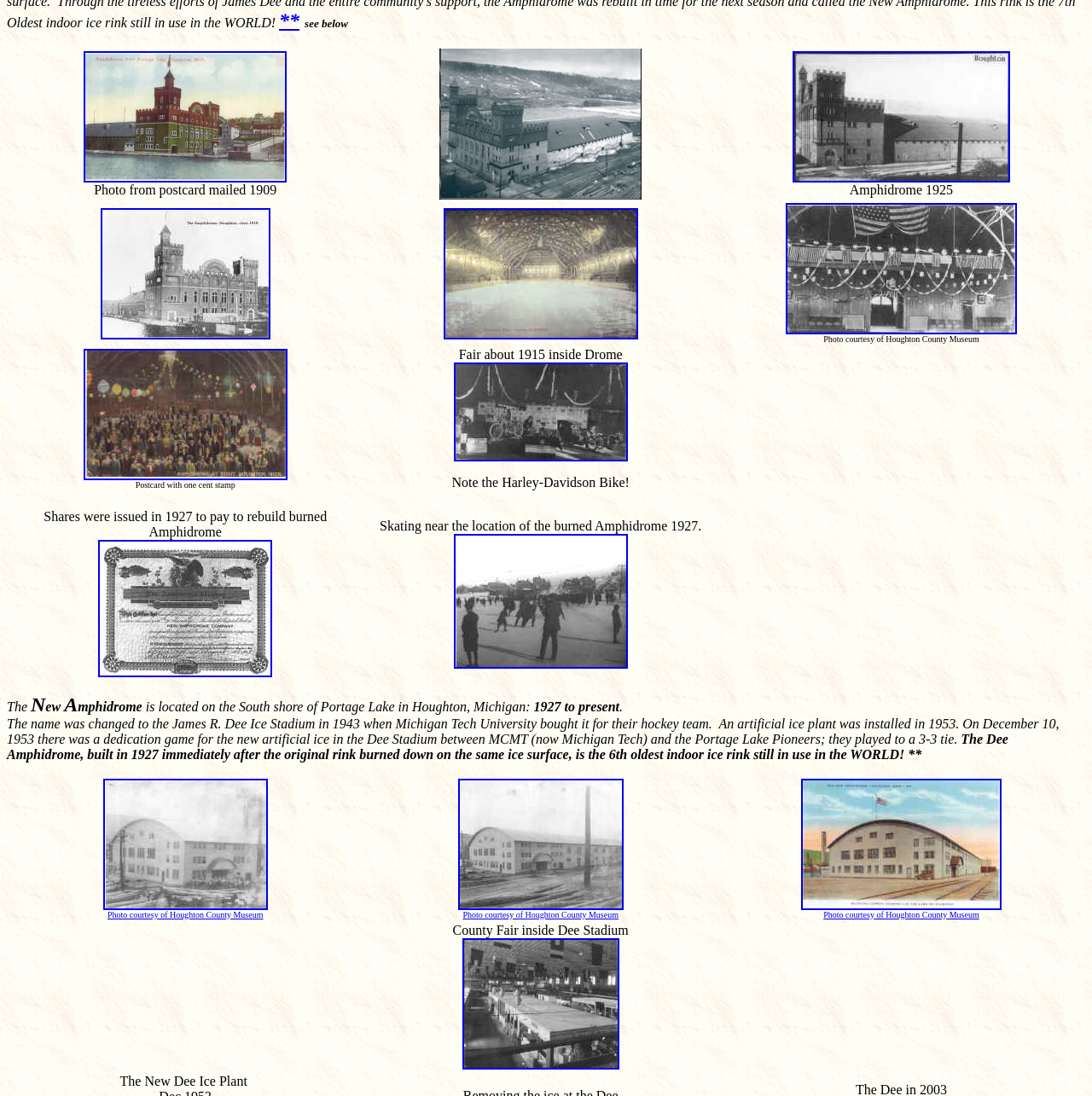Specify the bounding box coordinates of the element's region that should be clicked to achieve the following instruction: "view the image of Fair at Dome abt 1915". The bounding box coordinates consist of four float numbers between 0 and 1, in the format [left, top, right, bottom].

[0.415, 0.331, 0.575, 0.421]